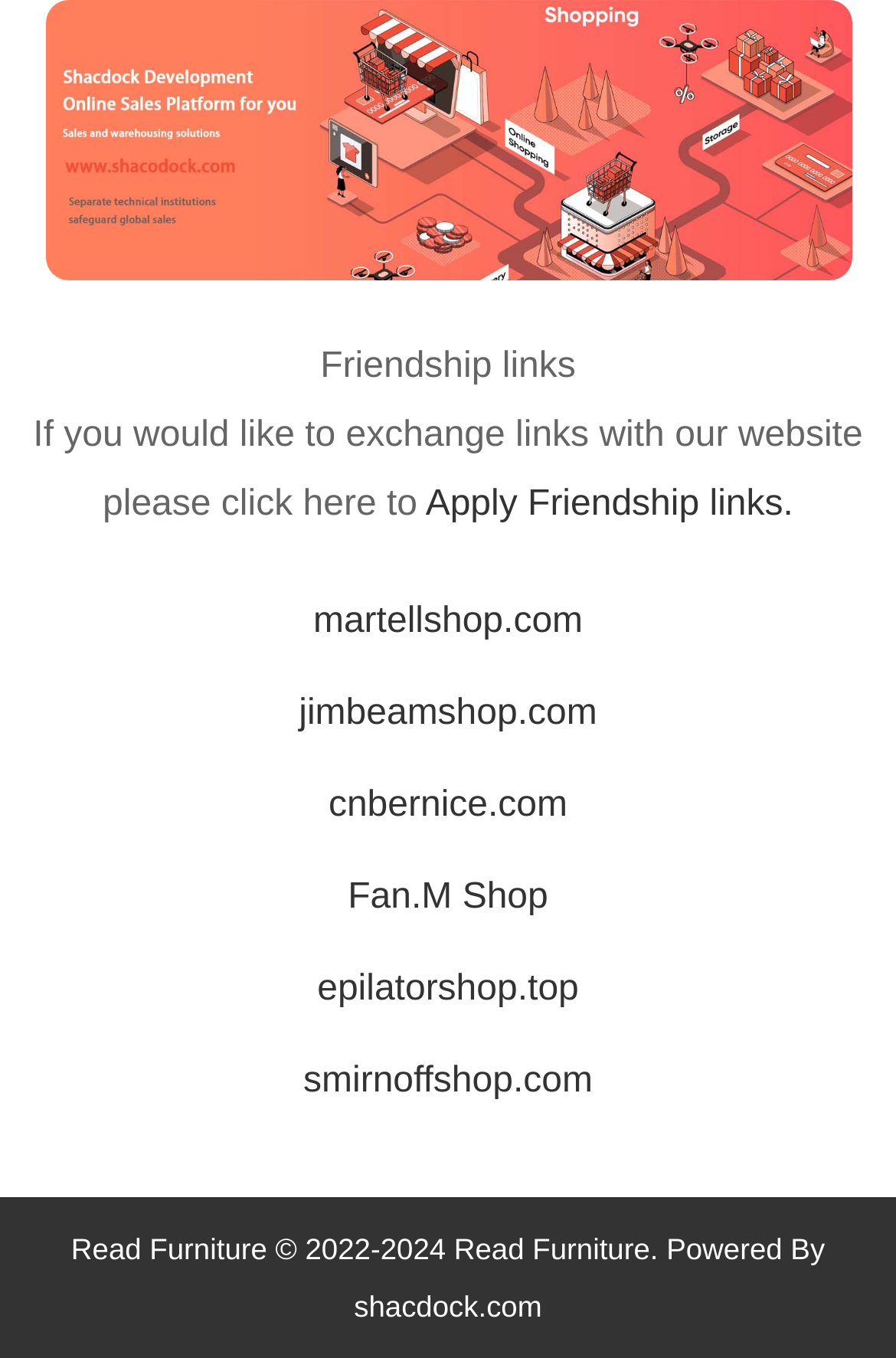Please determine the bounding box coordinates of the area that needs to be clicked to complete this task: 'Go to shacdock.com'. The coordinates must be four float numbers between 0 and 1, formatted as [left, top, right, bottom].

[0.395, 0.95, 0.605, 0.975]